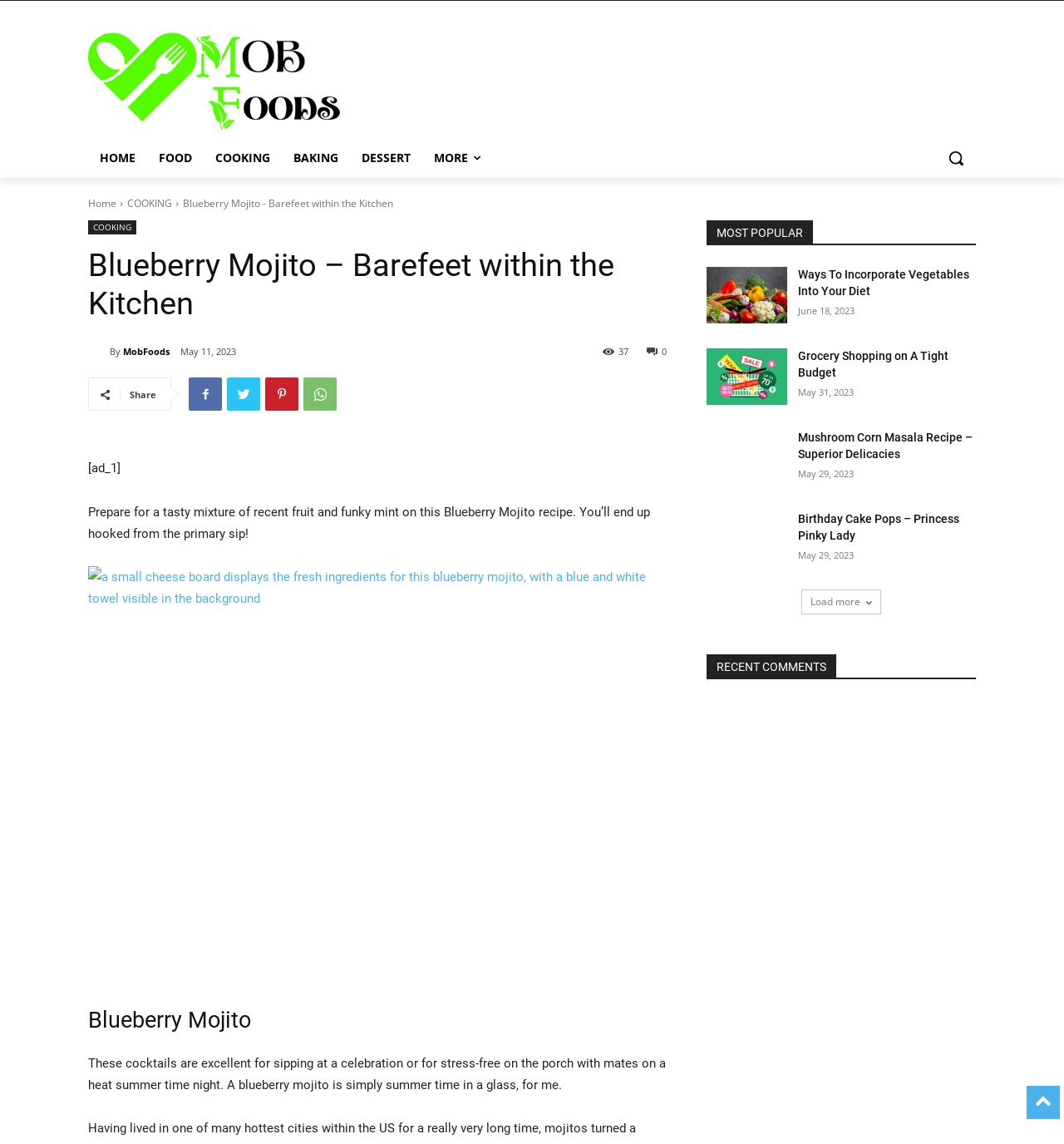Can you determine the bounding box coordinates of the area that needs to be clicked to fulfill the following instruction: "Load more articles"?

[0.753, 0.515, 0.828, 0.537]